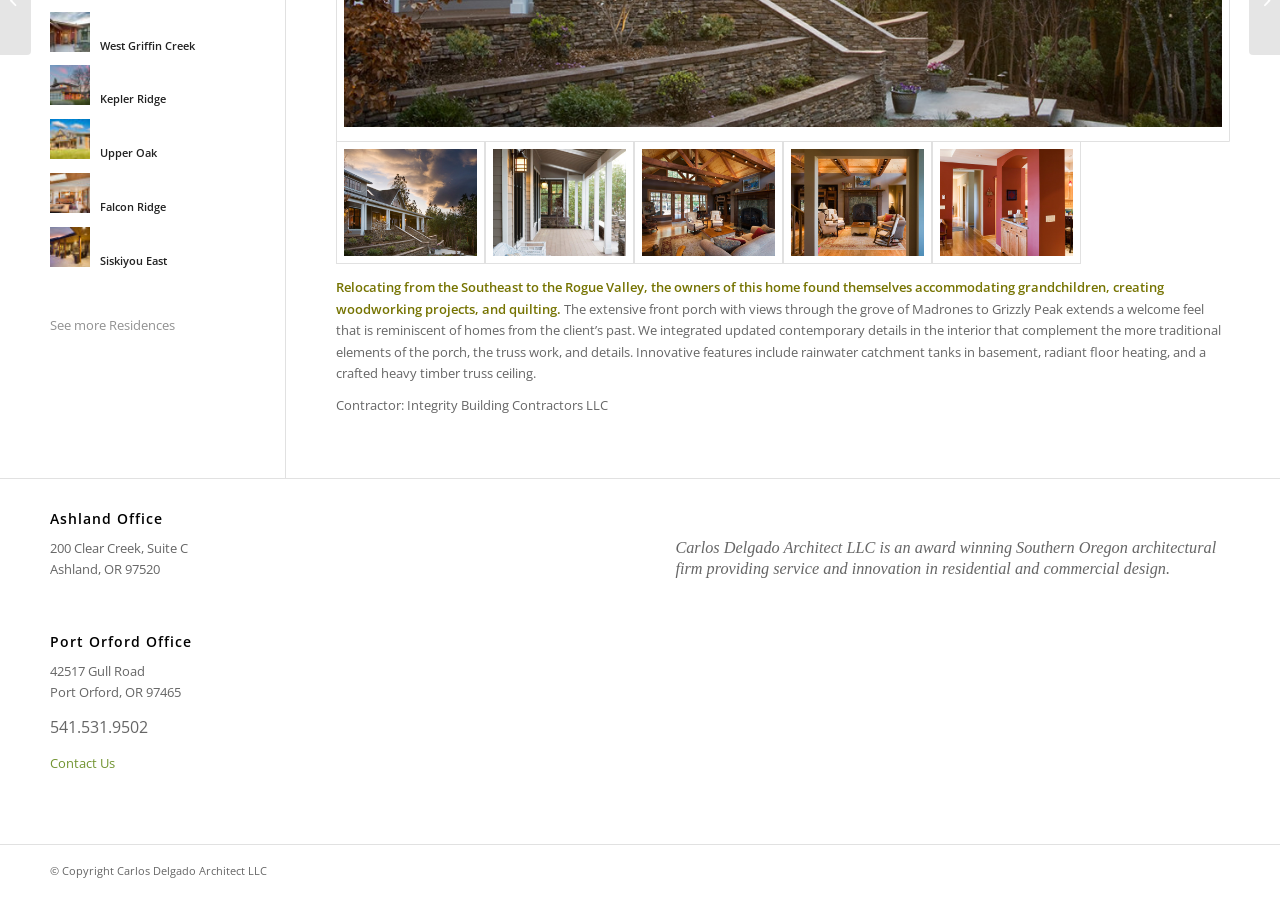Given the element description "Contact Us", identify the bounding box of the corresponding UI element.

[0.039, 0.84, 0.09, 0.86]